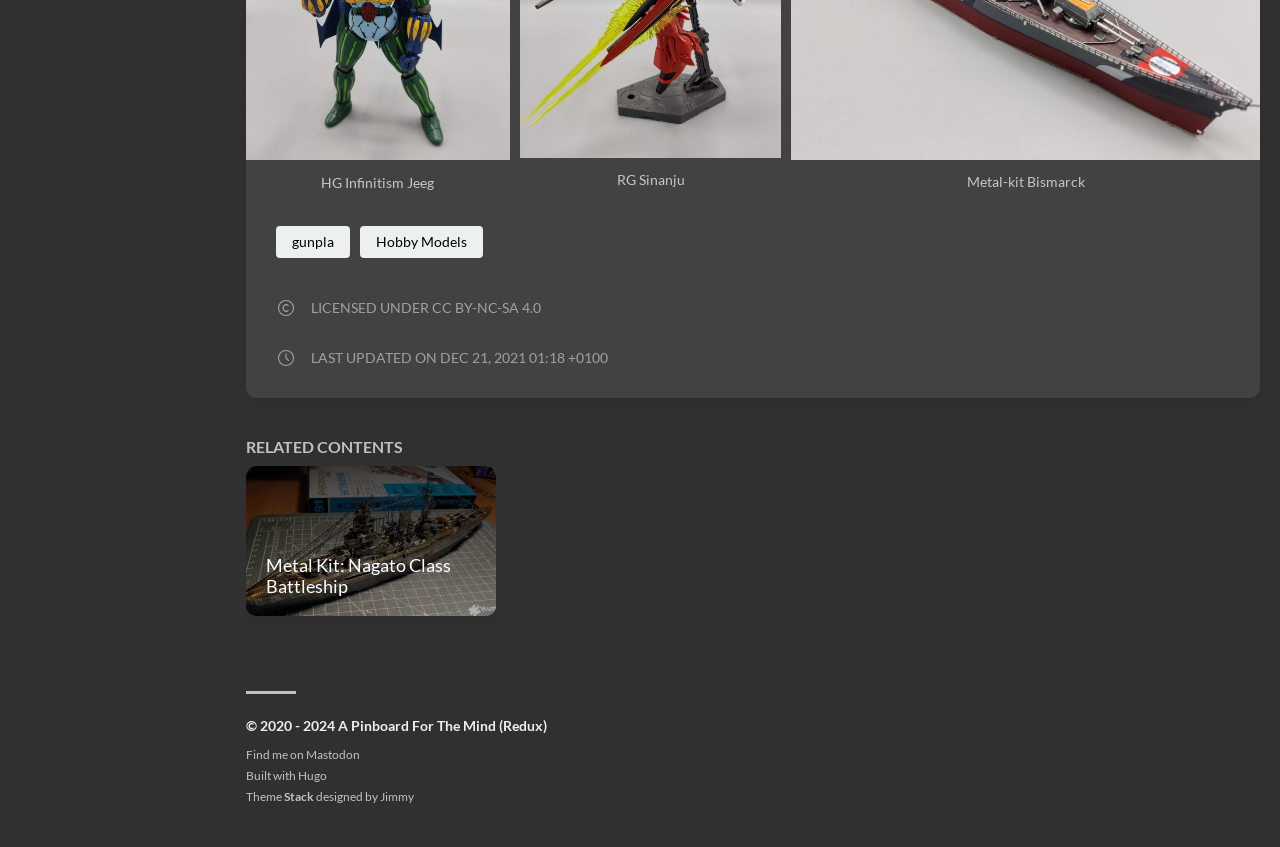What is the license of the website?
From the screenshot, provide a brief answer in one word or phrase.

CC BY-NC-SA 4.0